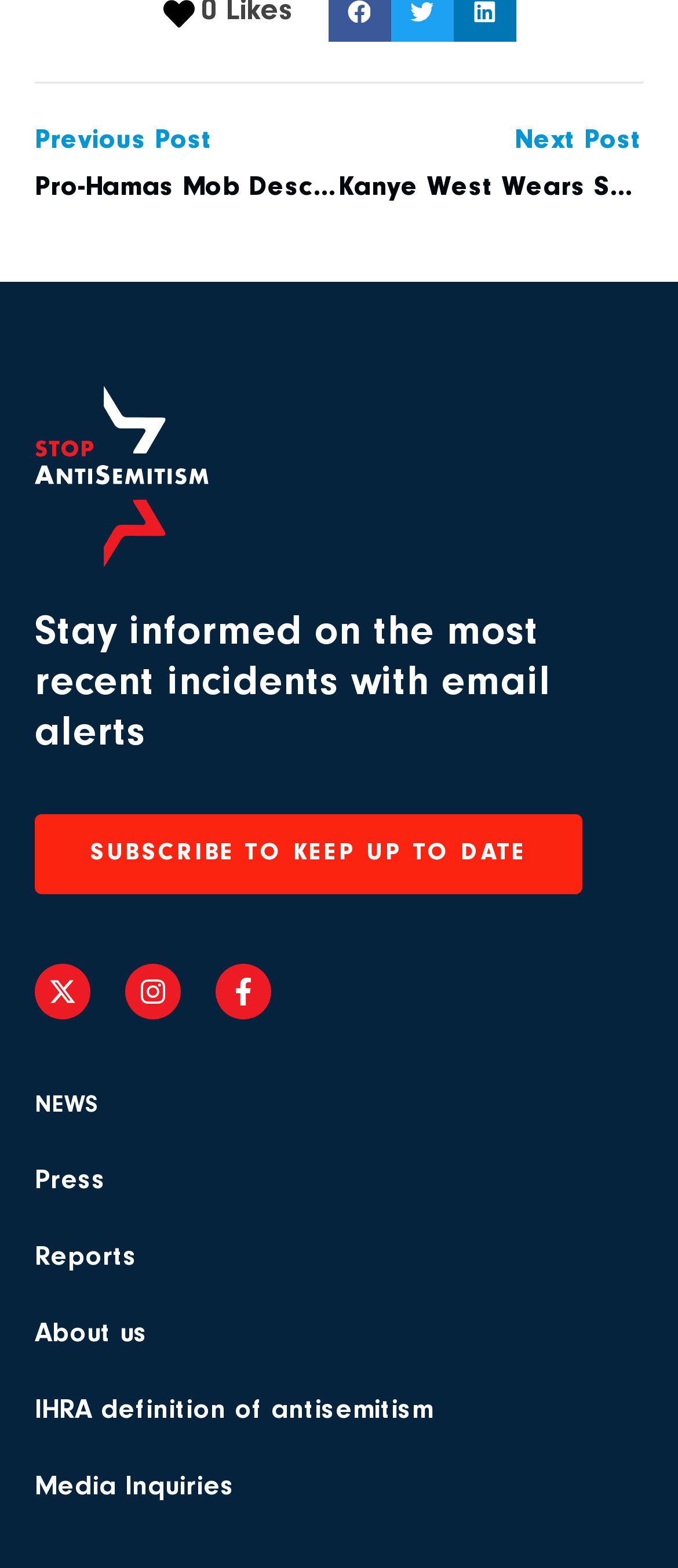Please identify the bounding box coordinates of the clickable area that will fulfill the following instruction: "Read about IHRA definition of antisemitism". The coordinates should be in the format of four float numbers between 0 and 1, i.e., [left, top, right, bottom].

[0.051, 0.887, 0.949, 0.913]